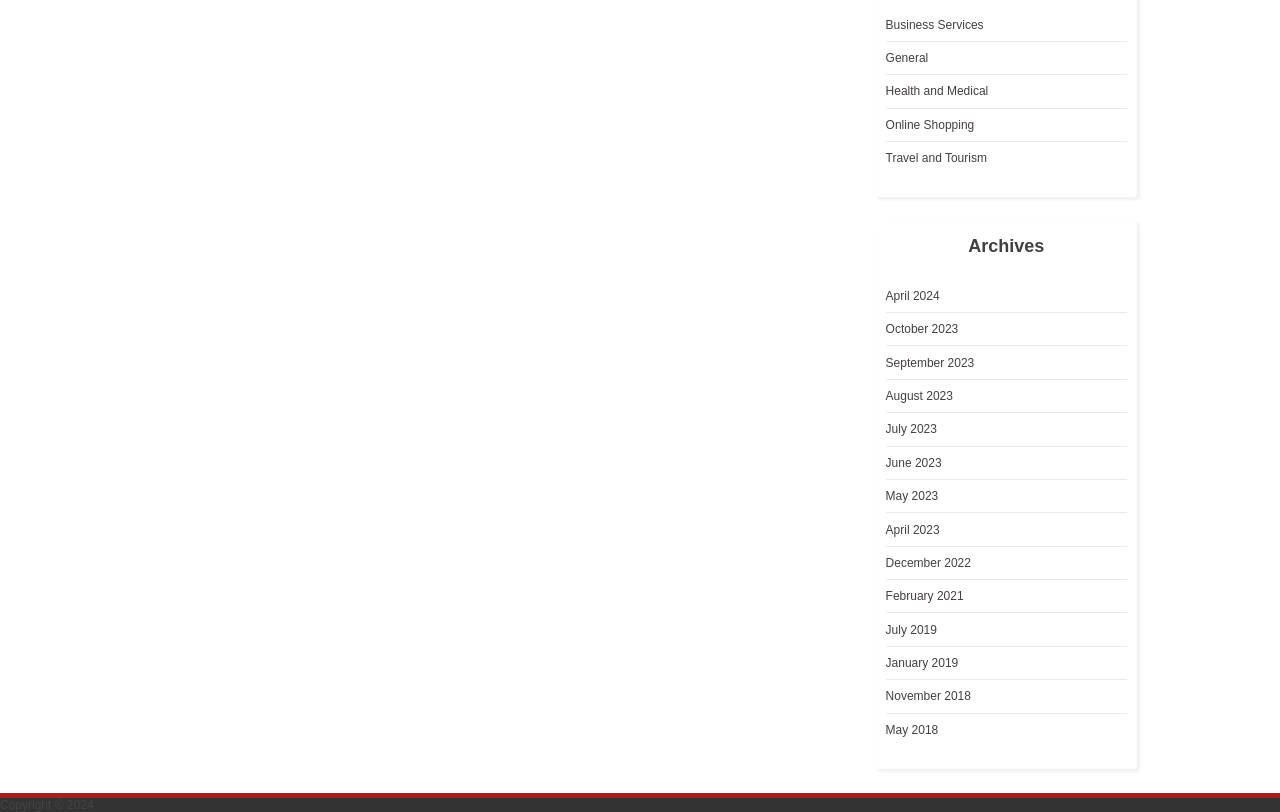Can you pinpoint the bounding box coordinates for the clickable element required for this instruction: "Check Copyright information"? The coordinates should be four float numbers between 0 and 1, i.e., [left, top, right, bottom].

[0.0, 0.982, 0.073, 0.999]